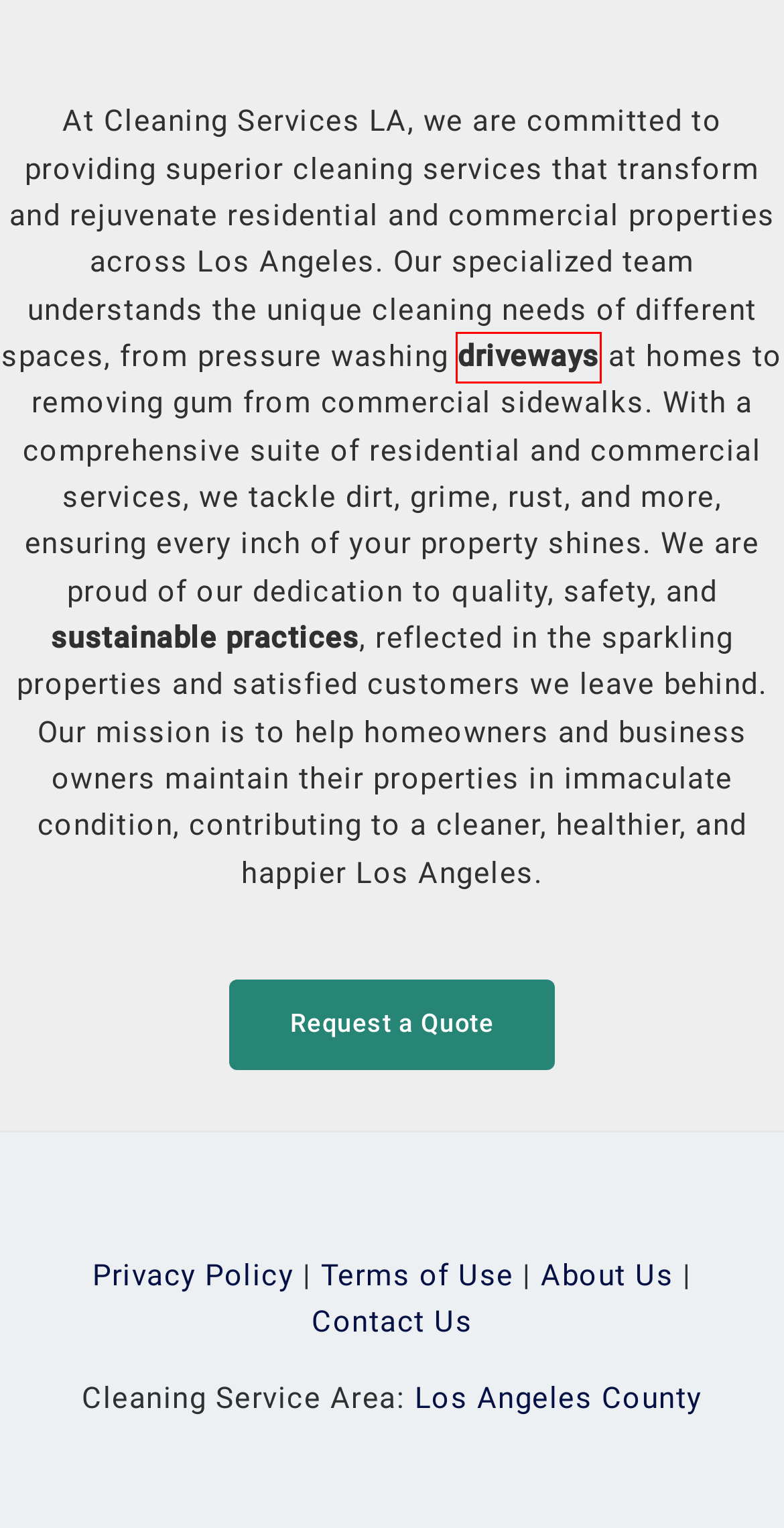Given a screenshot of a webpage with a red bounding box around a UI element, please identify the most appropriate webpage description that matches the new webpage after you click on the element. Here are the candidates:
A. Contact Us | Cleaning Services LA
B. Request Cleaning Quote | Cleaning Services LA
C. About Us | Cleaning Services LA
D. Driveways | Cleaning Services LA
E. Pressure Washing Definition | Cleaning Services LA
F. Service Area | Cleaning Services LA
G. Cleaning Services LA Terms of Use | Cleaning Services LA
H. Axial Cam Pumps | Cleaning Services LA

D